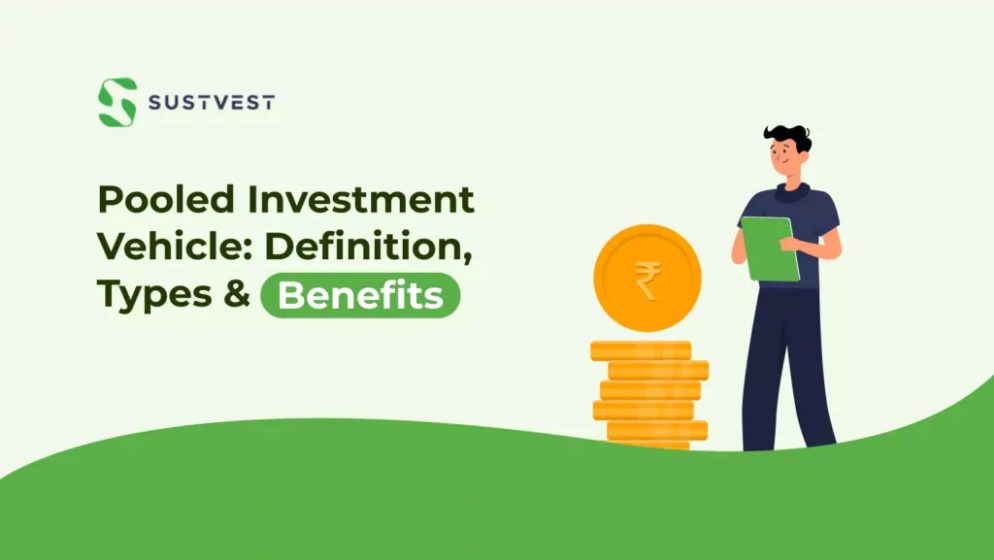Convey all the details present in the image.

The image titled "Pooled Investment Vehicle: Definition, Types & Benefits" is presented by Sustvest. It features a character representing a financial professional, standing beside a stacked pile of coins and a prominent golden coin displaying the Indian Rupee symbol. The character is holding a clipboard, symbolizing analysis or investment planning. The background is a soft green, complementing the financial theme, and the text is highlighted in bold for emphasis on the concept of pooled investments, which are designed to pool funds from multiple investors for collective investment strategies. This visual serves to engage viewers in understanding how pooled investment vehicles operate and their advantages in personal finance management.